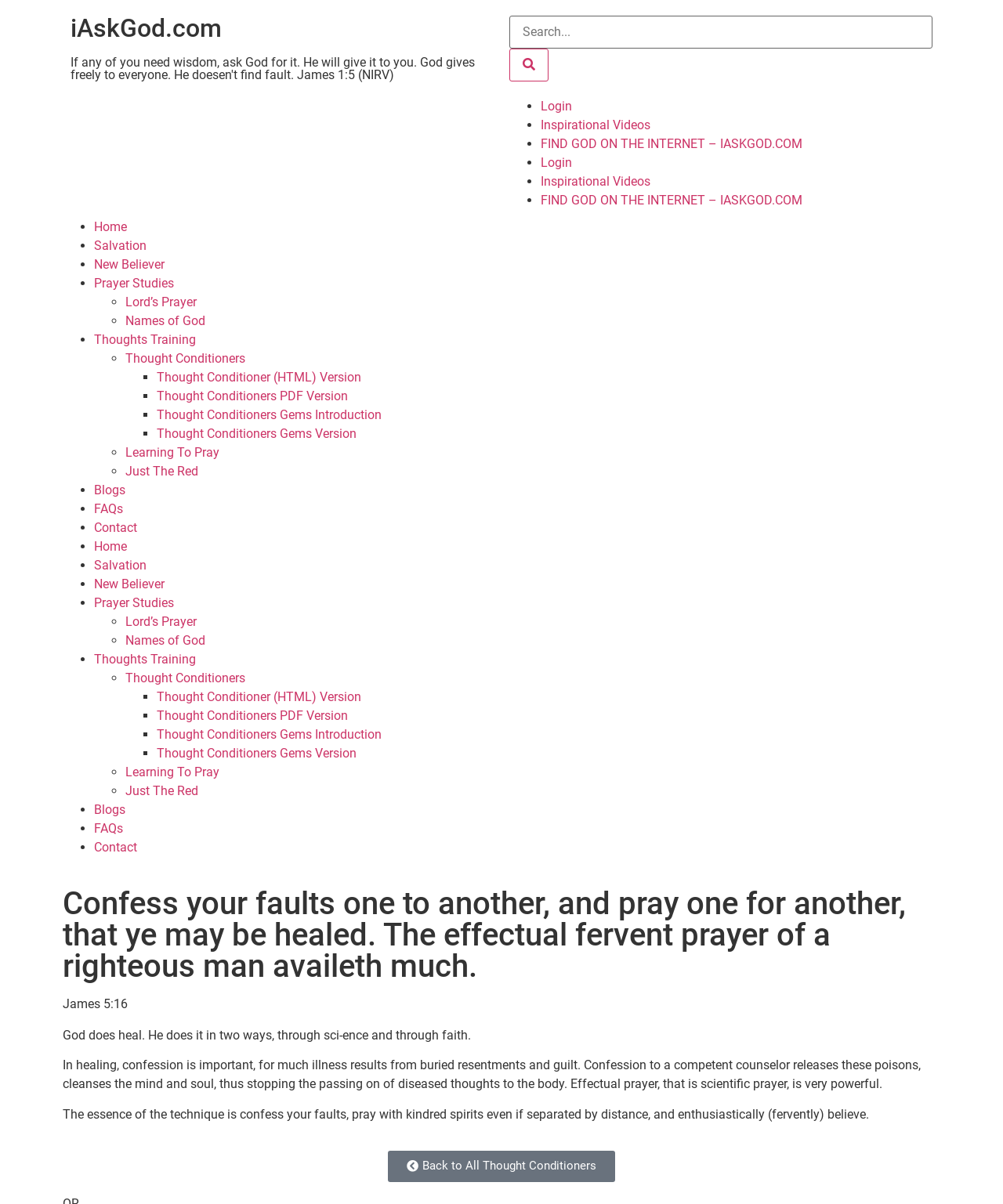What is the name of the website?
Examine the image and give a concise answer in one word or a short phrase.

iAskGod.com